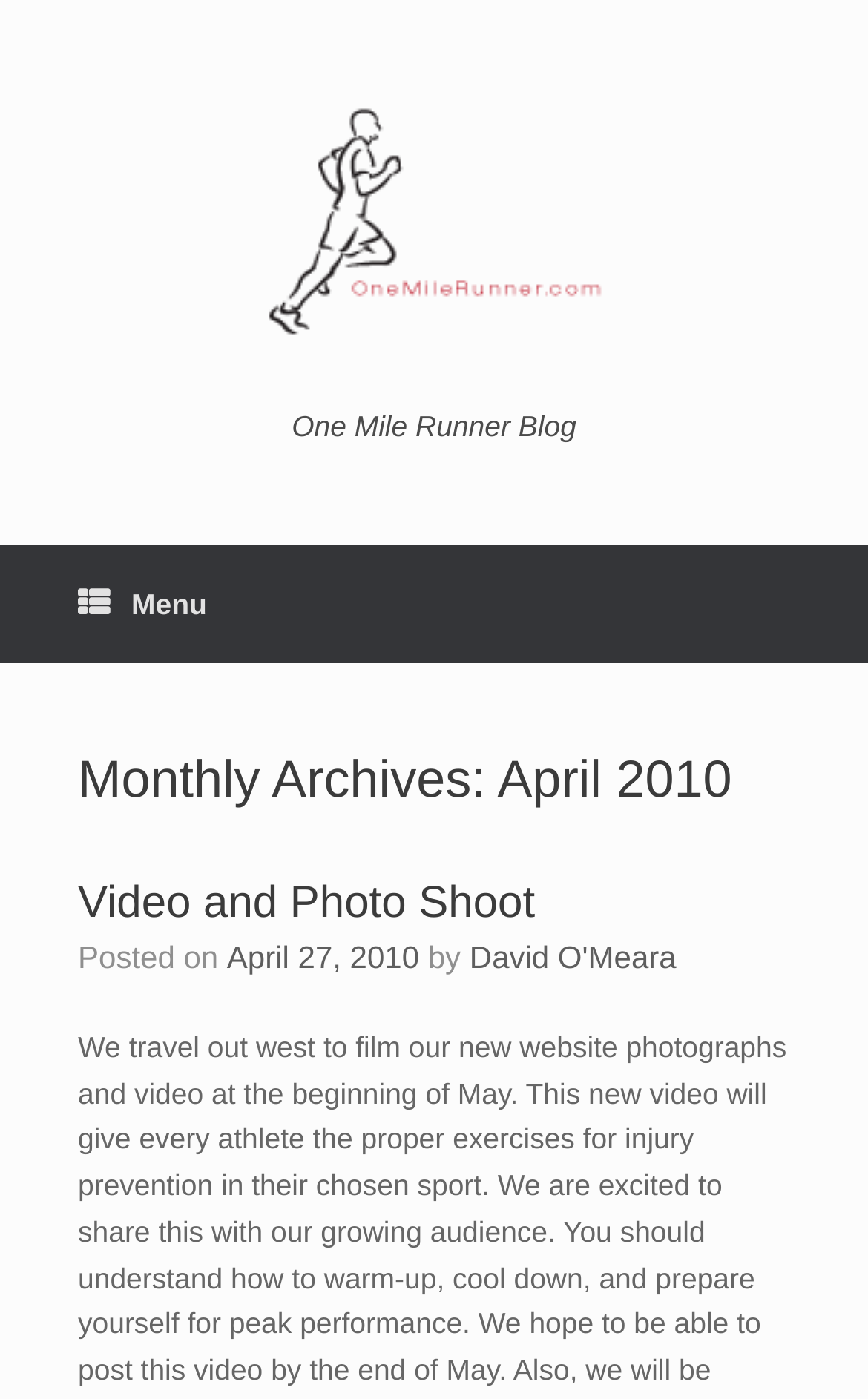Given the description of a UI element: "David O'Meara", identify the bounding box coordinates of the matching element in the webpage screenshot.

[0.541, 0.671, 0.779, 0.696]